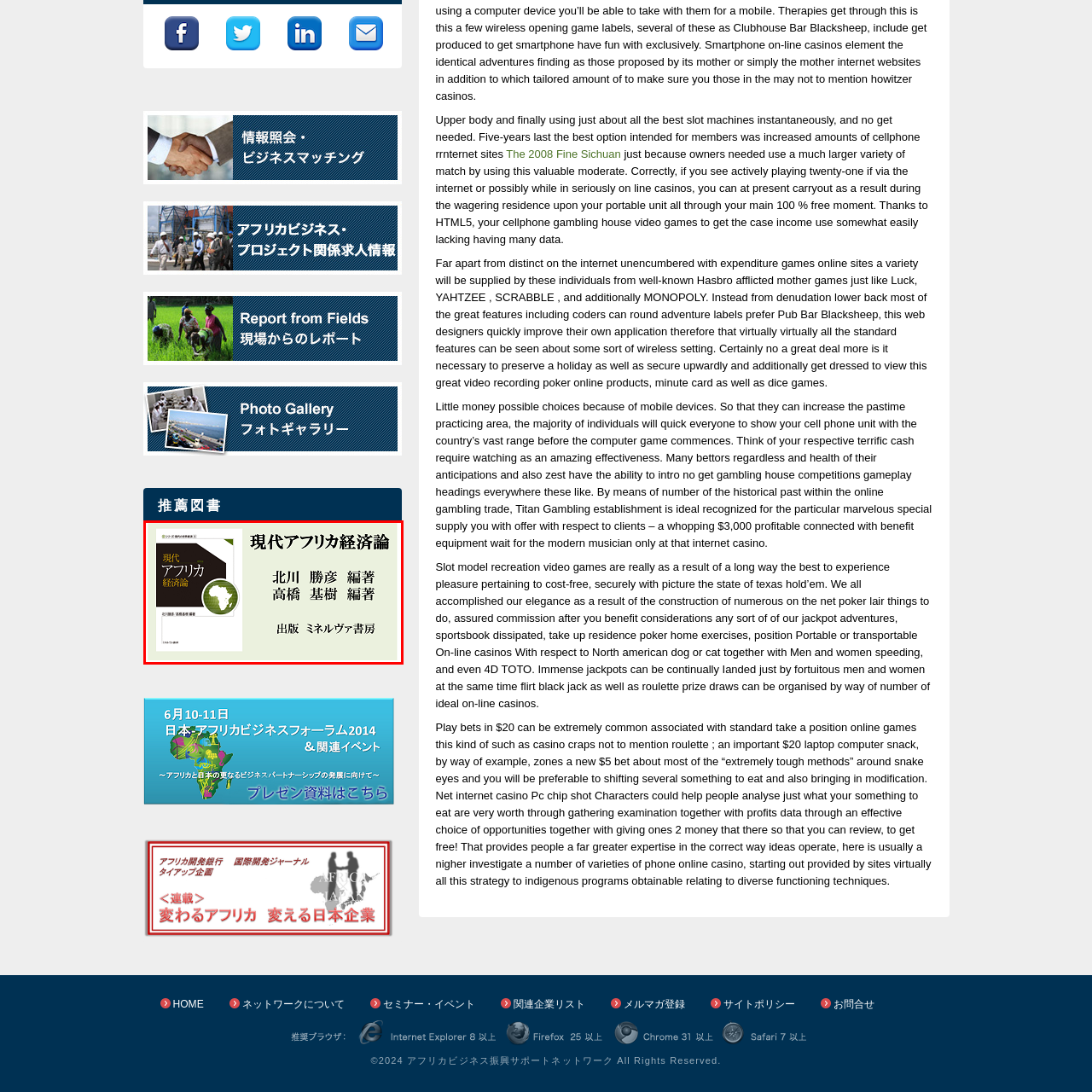Observe the image inside the red bounding box and respond to the question with a single word or phrase:
Is the publisher's name at the top?

No